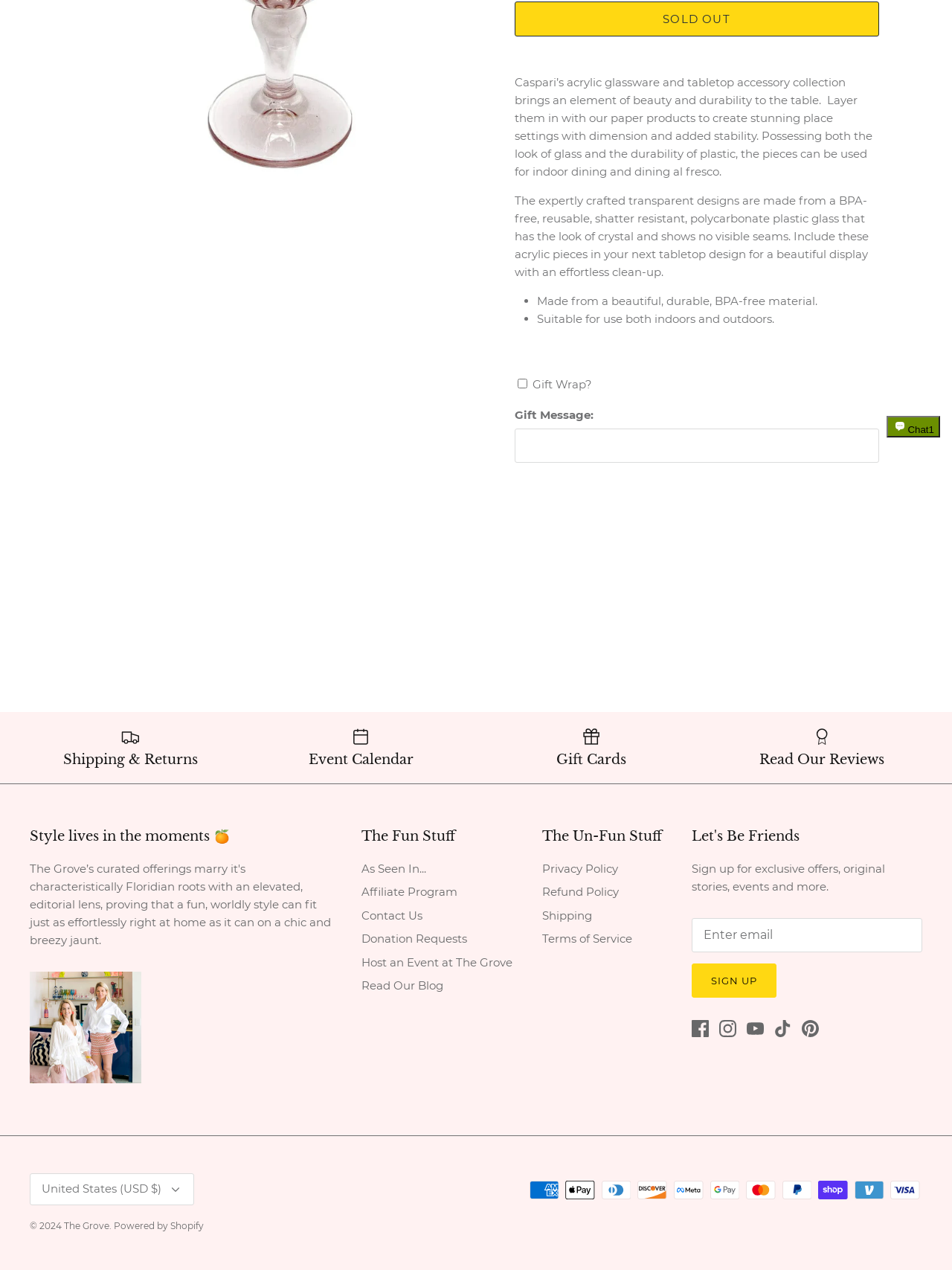Bounding box coordinates should be in the format (top-left x, top-left y, bottom-right x, bottom-right y) and all values should be floating point numbers between 0 and 1. Determine the bounding box coordinate for the UI element described as: As Seen In...

[0.38, 0.678, 0.448, 0.689]